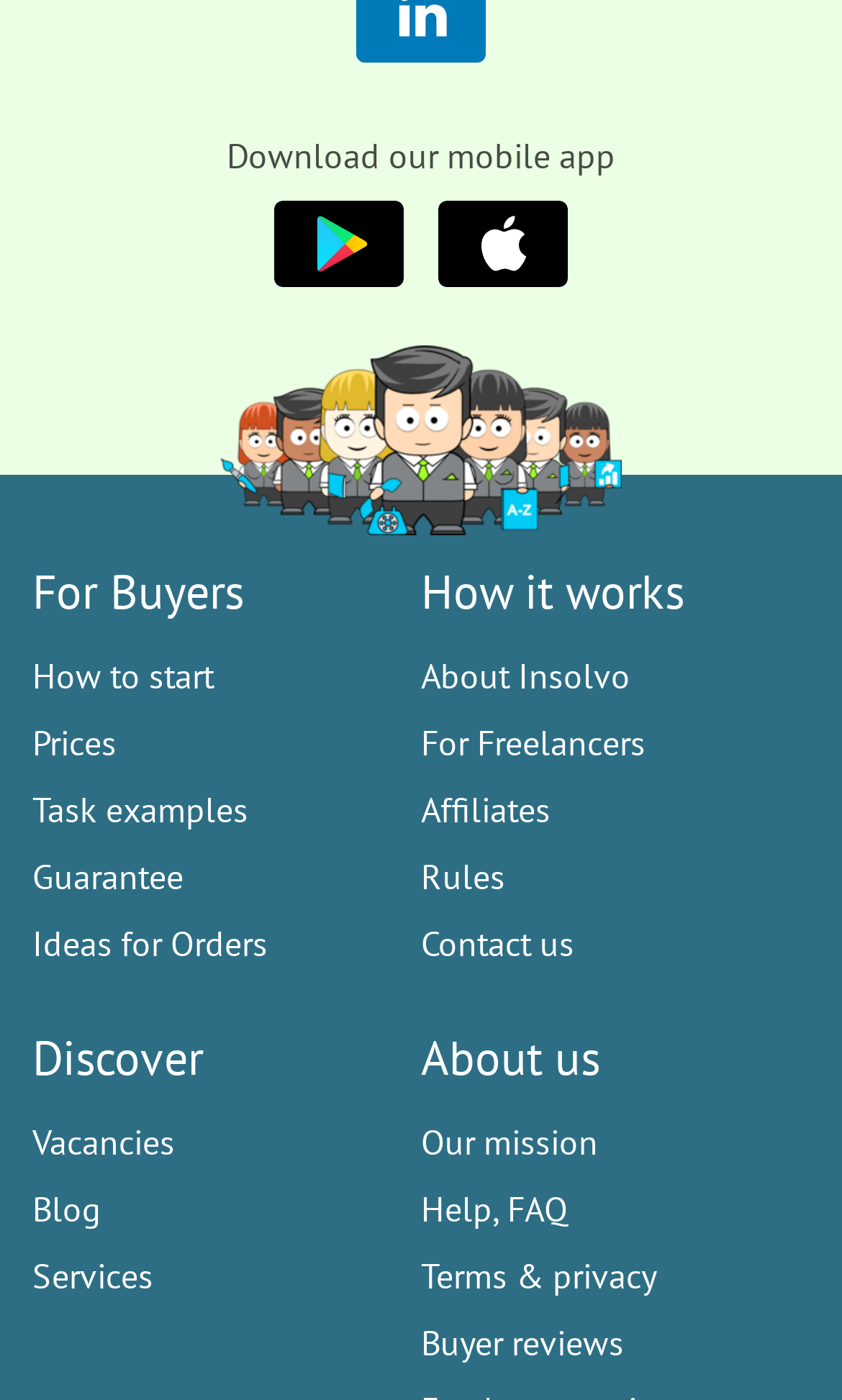Specify the bounding box coordinates for the region that must be clicked to perform the given instruction: "Read about kitchen color schemes with cherry cabinets".

None